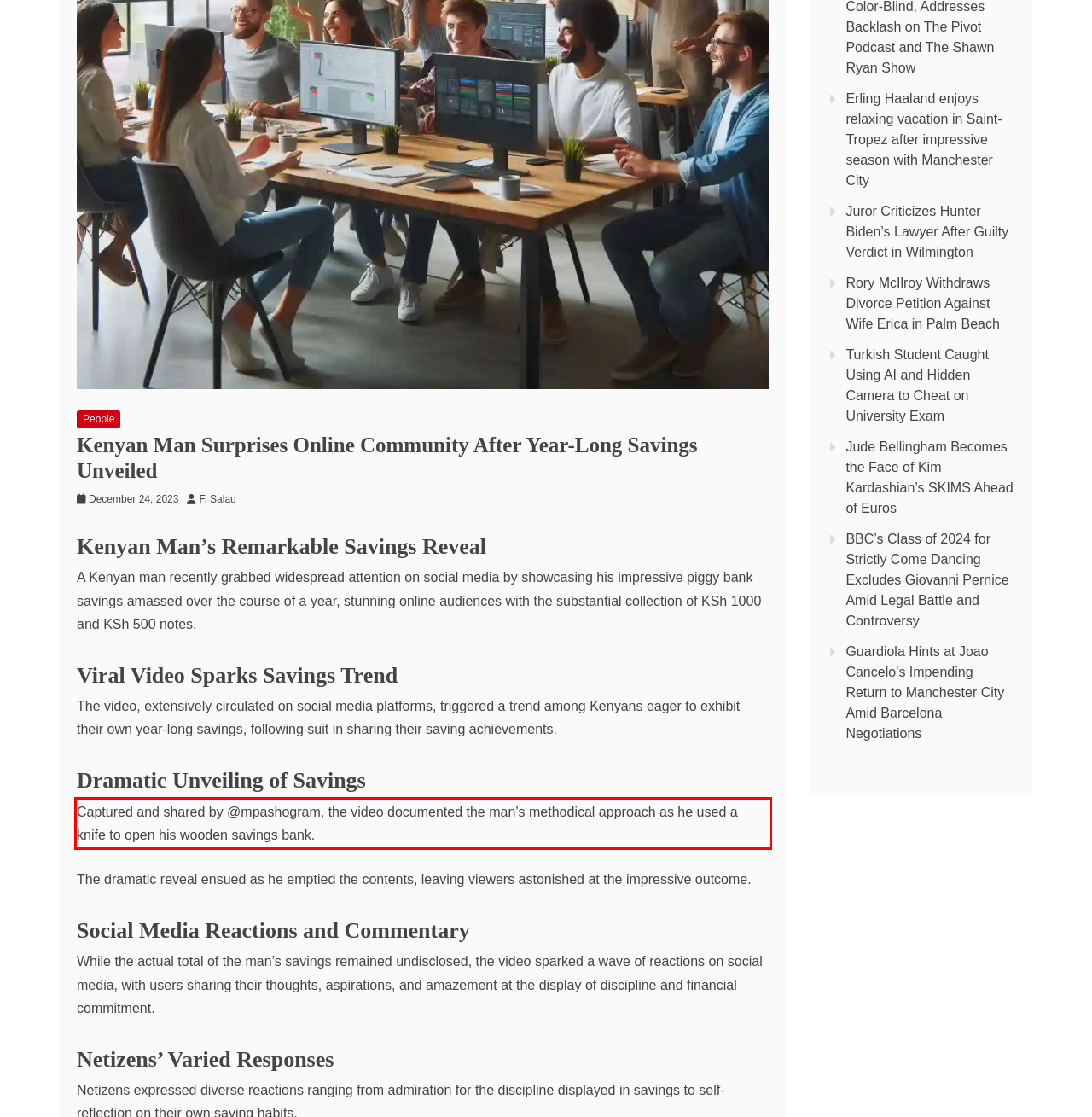Examine the webpage screenshot and use OCR to recognize and output the text within the red bounding box.

Captured and shared by @mpashogram, the video documented the man’s methodical approach as he used a knife to open his wooden savings bank.